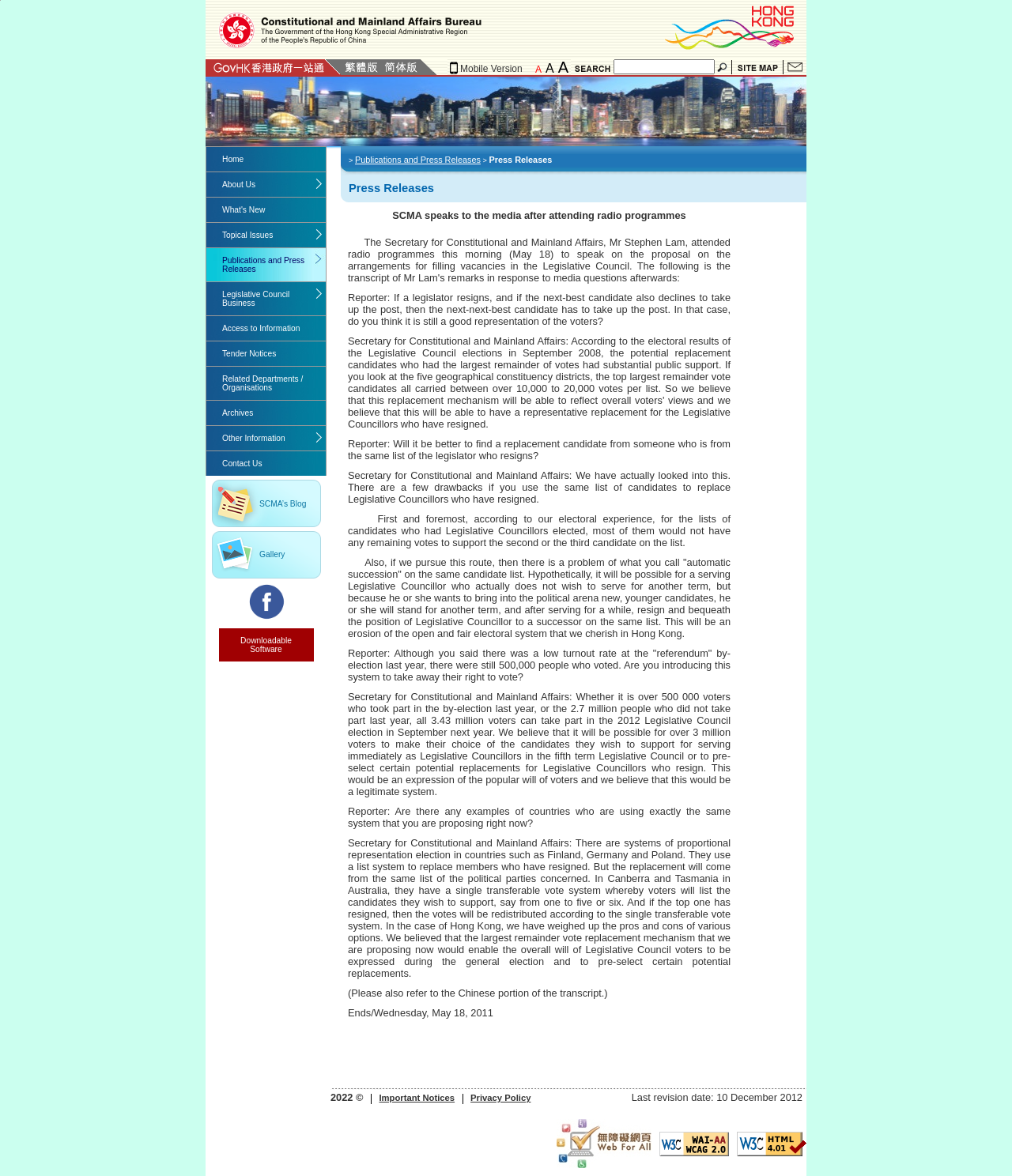Use a single word or phrase to respond to the question:
What is the topic of the press release?

Legislative Council vacancies